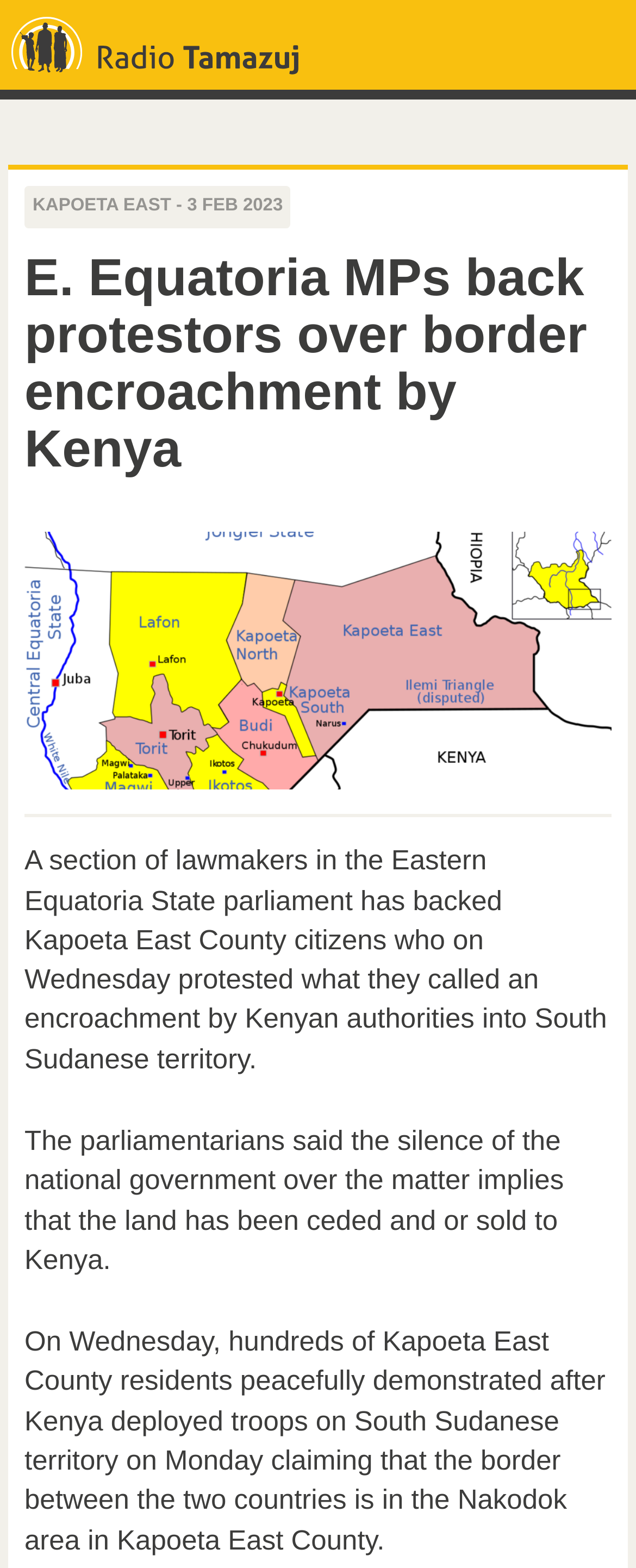What is the date of the protest?
Using the image as a reference, give an elaborate response to the question.

I found the date of the protest by looking at the static text element that contains the date, which is '3 FEB 2023', located below the heading 'KAPOETA EAST -'.